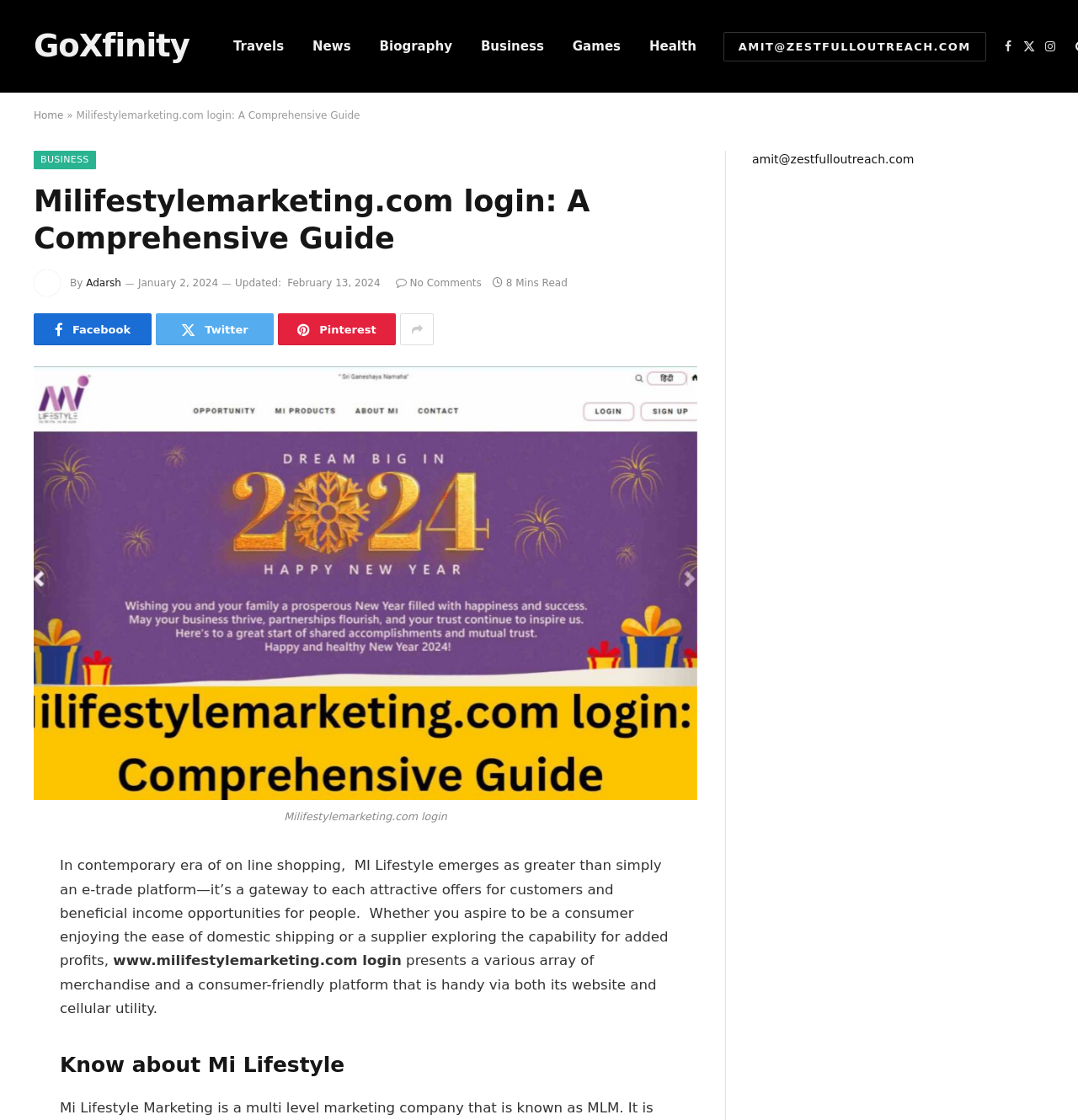Using the information in the image, give a detailed answer to the following question: How many social media links are present?

There are five social media links present on the webpage, namely Facebook, Twitter, Instagram, Pinterest, and another unknown link represented by ''.